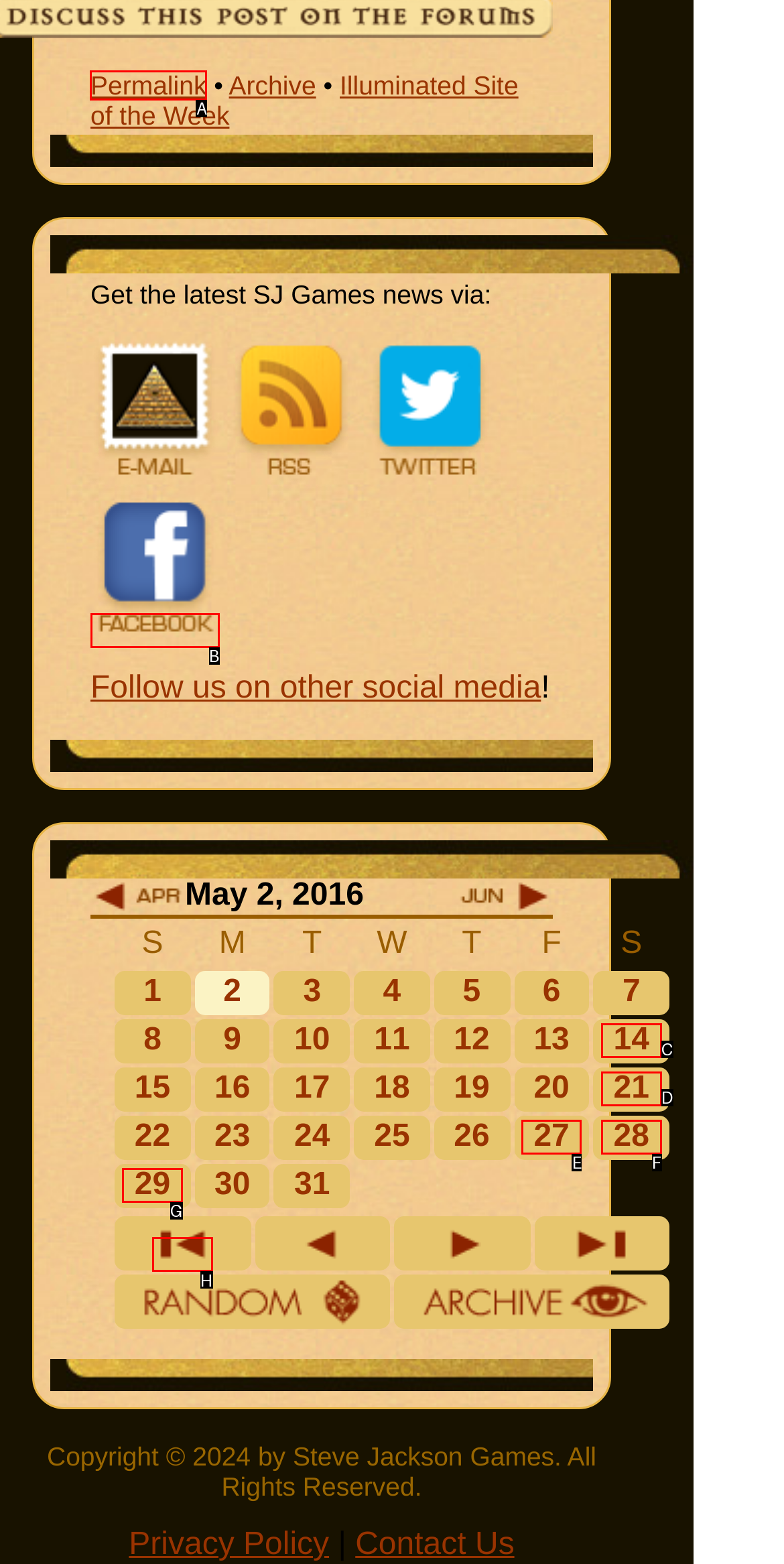Which lettered option should I select to achieve the task: View the Blog according to the highlighted elements in the screenshot?

None